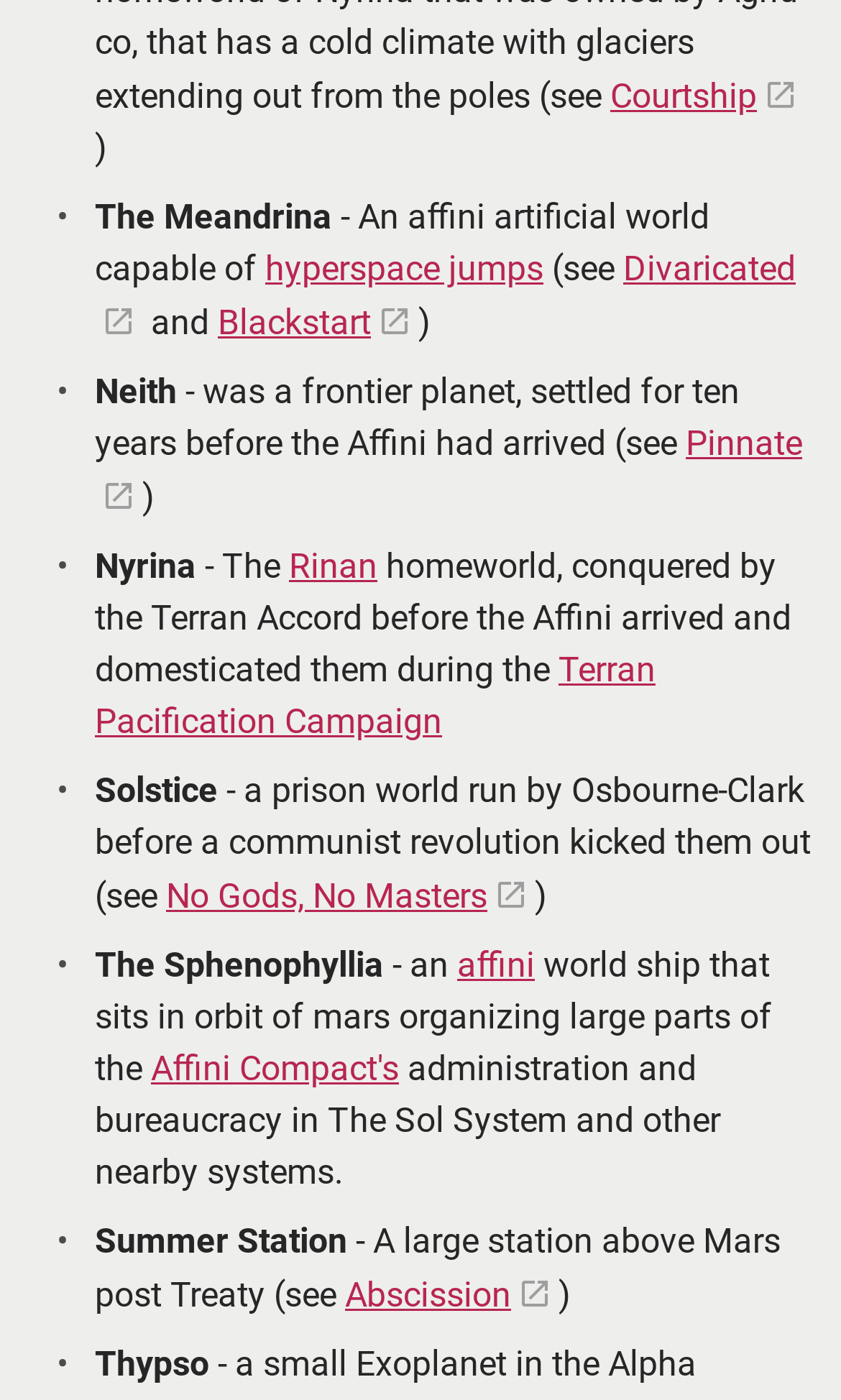Based on the element description: "Terran Pacification Campaign", identify the UI element and provide its bounding box coordinates. Use four float numbers between 0 and 1, [left, top, right, bottom].

[0.113, 0.464, 0.779, 0.53]